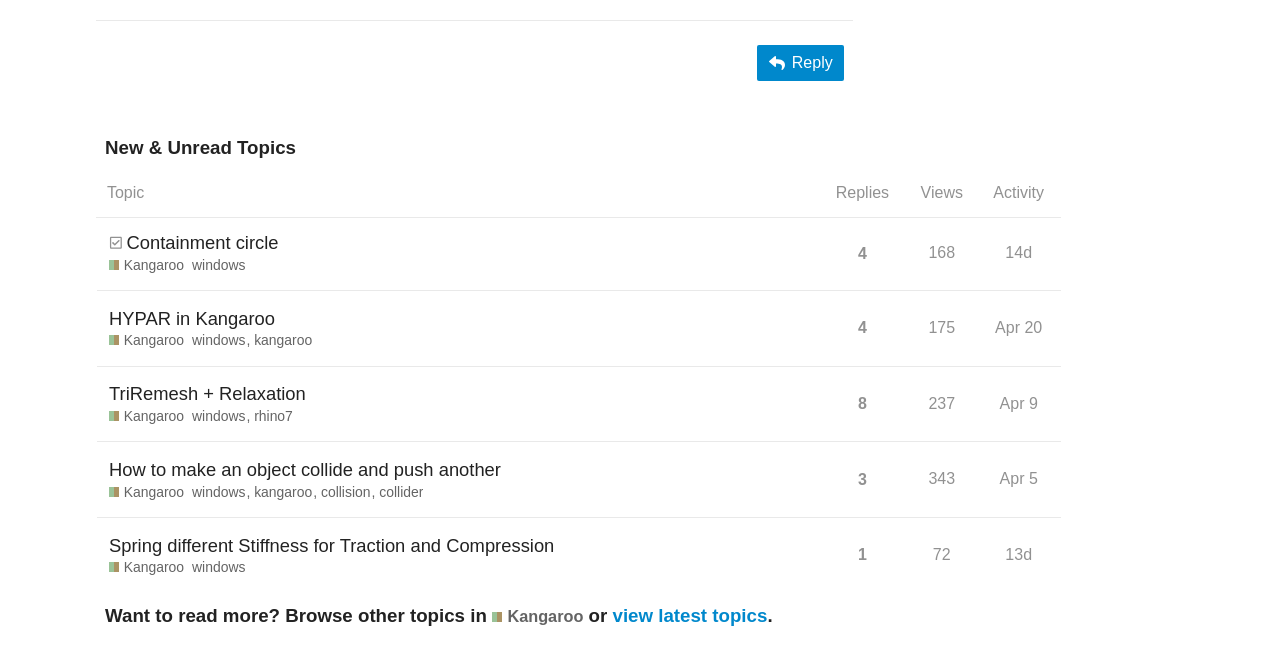What is the name of the physics engine mentioned in the topics?
Answer the question with a single word or phrase by looking at the picture.

Kangaroo